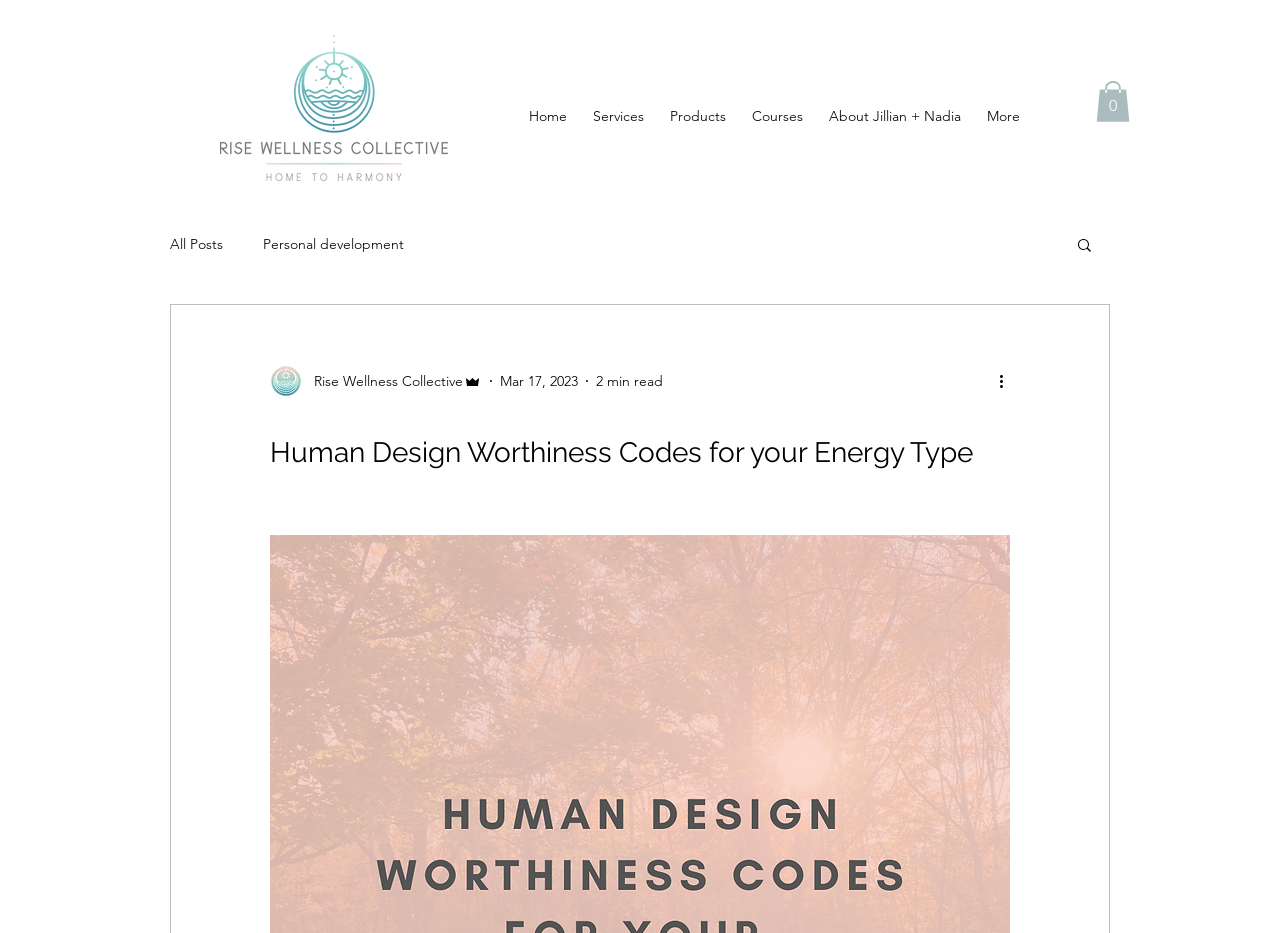Using the webpage screenshot, find the UI element described by Courses. Provide the bounding box coordinates in the format (top-left x, top-left y, bottom-right x, bottom-right y), ensuring all values are floating point numbers between 0 and 1.

[0.577, 0.092, 0.638, 0.156]